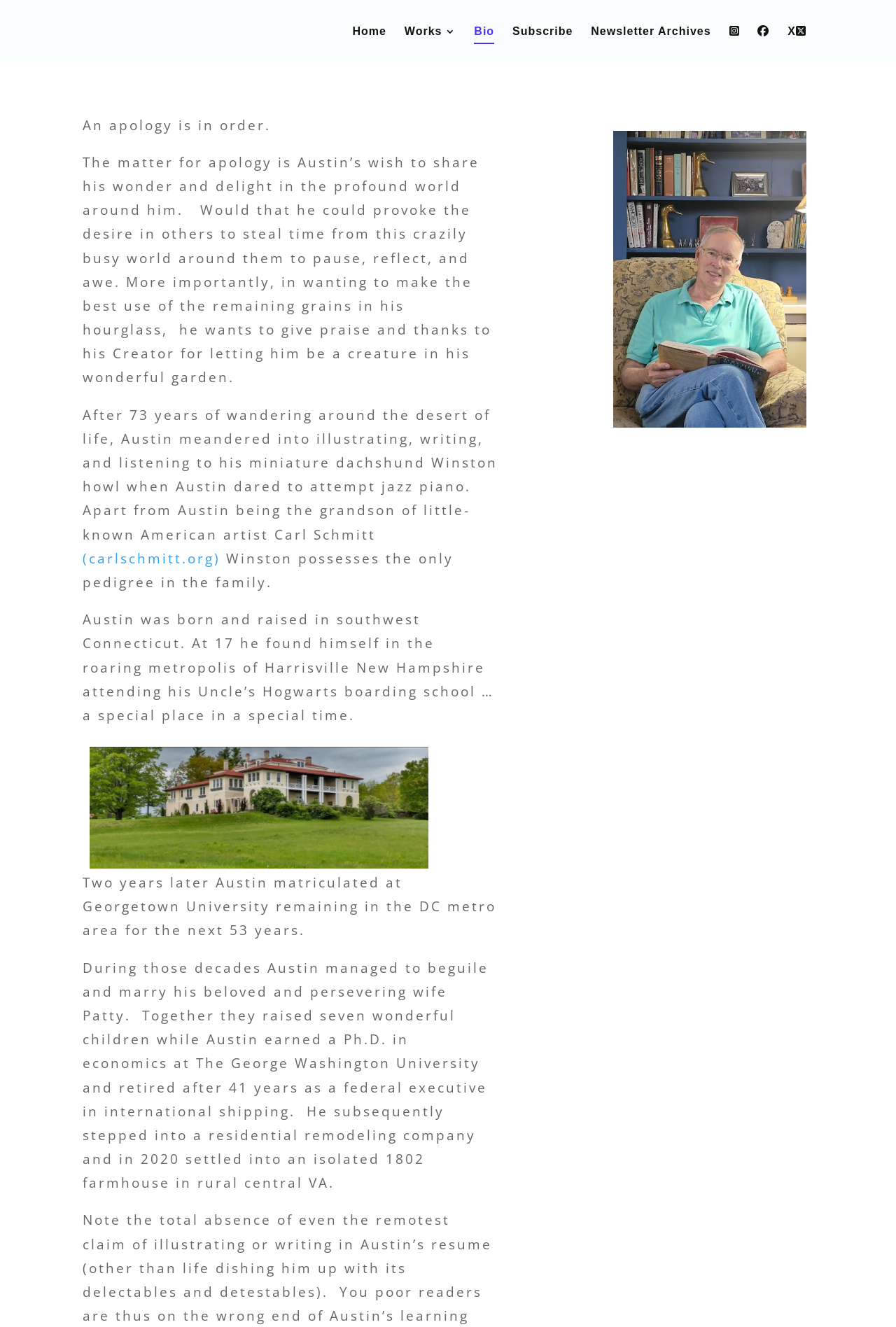Please determine the bounding box coordinates of the element to click on in order to accomplish the following task: "Read the Bio description". Ensure the coordinates are four float numbers ranging from 0 to 1, i.e., [left, top, right, bottom].

[0.092, 0.087, 0.302, 0.101]